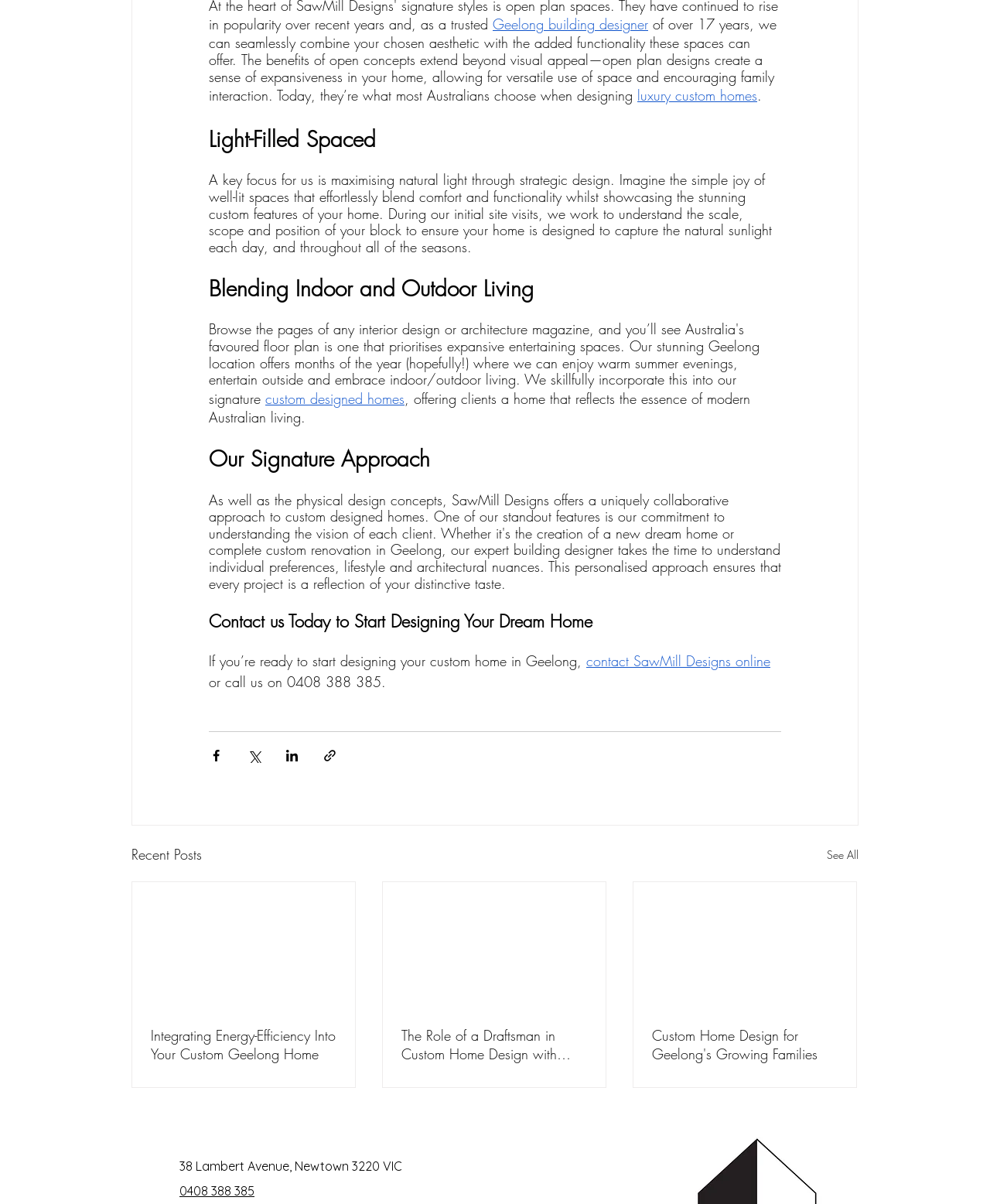What type of homes does the company design?
From the image, respond with a single word or phrase.

Custom homes